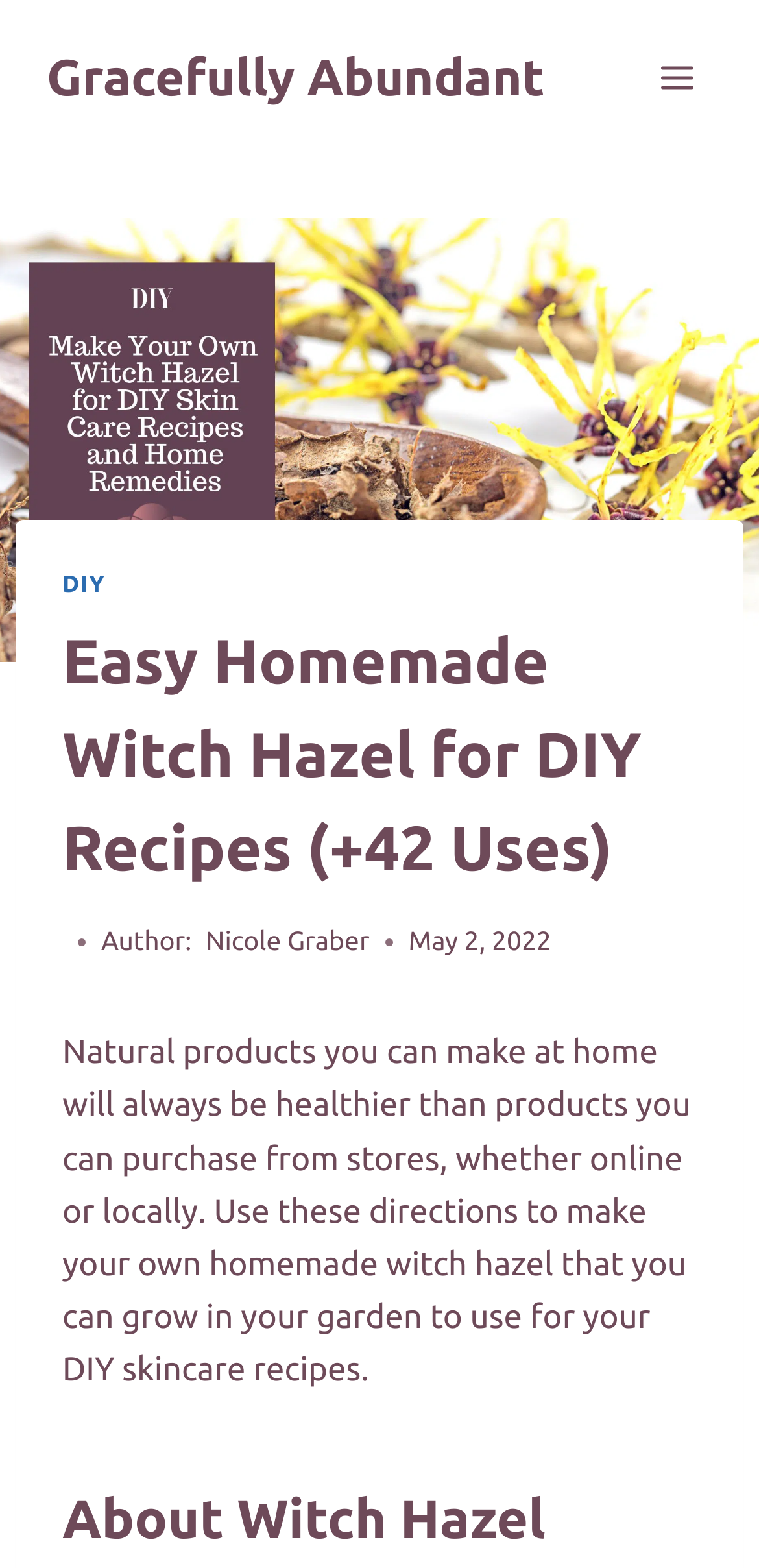How many sections are there in this article?
Using the image as a reference, answer the question with a short word or phrase.

At least 2